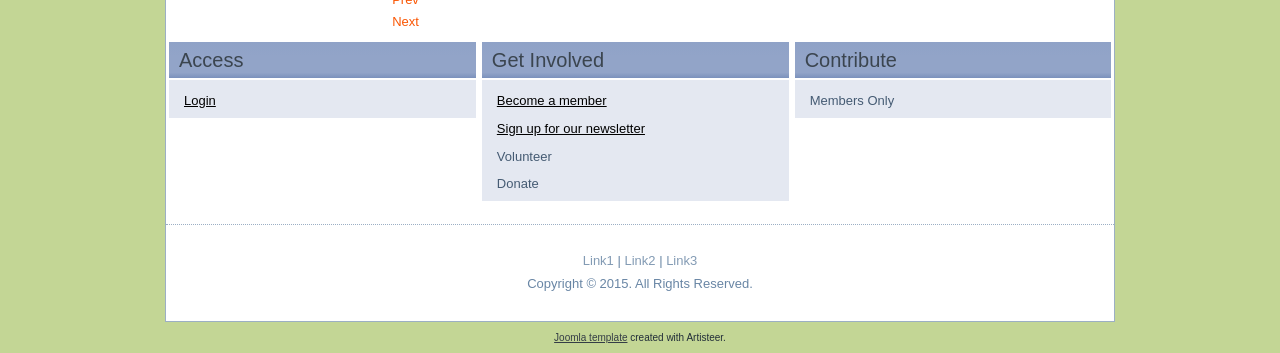What is the last item in the 'Get Involved' section?
Based on the image content, provide your answer in one word or a short phrase.

Donate